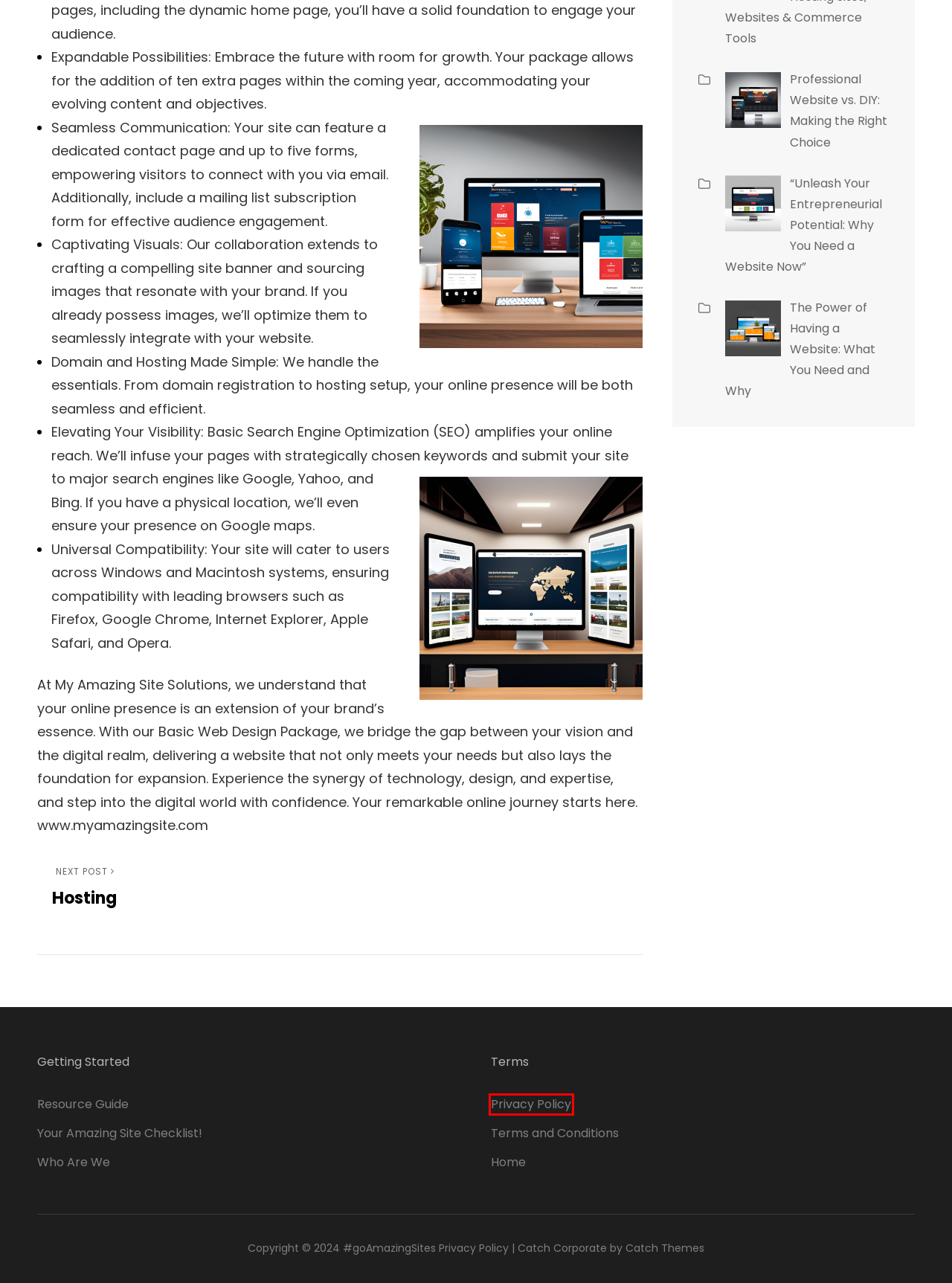You are presented with a screenshot of a webpage that includes a red bounding box around an element. Determine which webpage description best matches the page that results from clicking the element within the red bounding box. Here are the candidates:
A. Free and Premium Responsive WordPress Themes | Catch Themes
B. Professional Website vs. DIY: Making the Right Choice – #goAmazingSites
C. Your Amazing Site Checklist! – #goAmazingSites
D. Privacy Policy – #goAmazingSites
E. Hosting – #goAmazingSites
F. “Unleash Your Entrepreneurial Potential: Why You Need a Website Now” – #goAmazingSites
G. The Power of Having a Website: What You Need and Why – #goAmazingSites
H. Terms and Conditions of Use for goamazingsites.com – #goAmazingSites

D